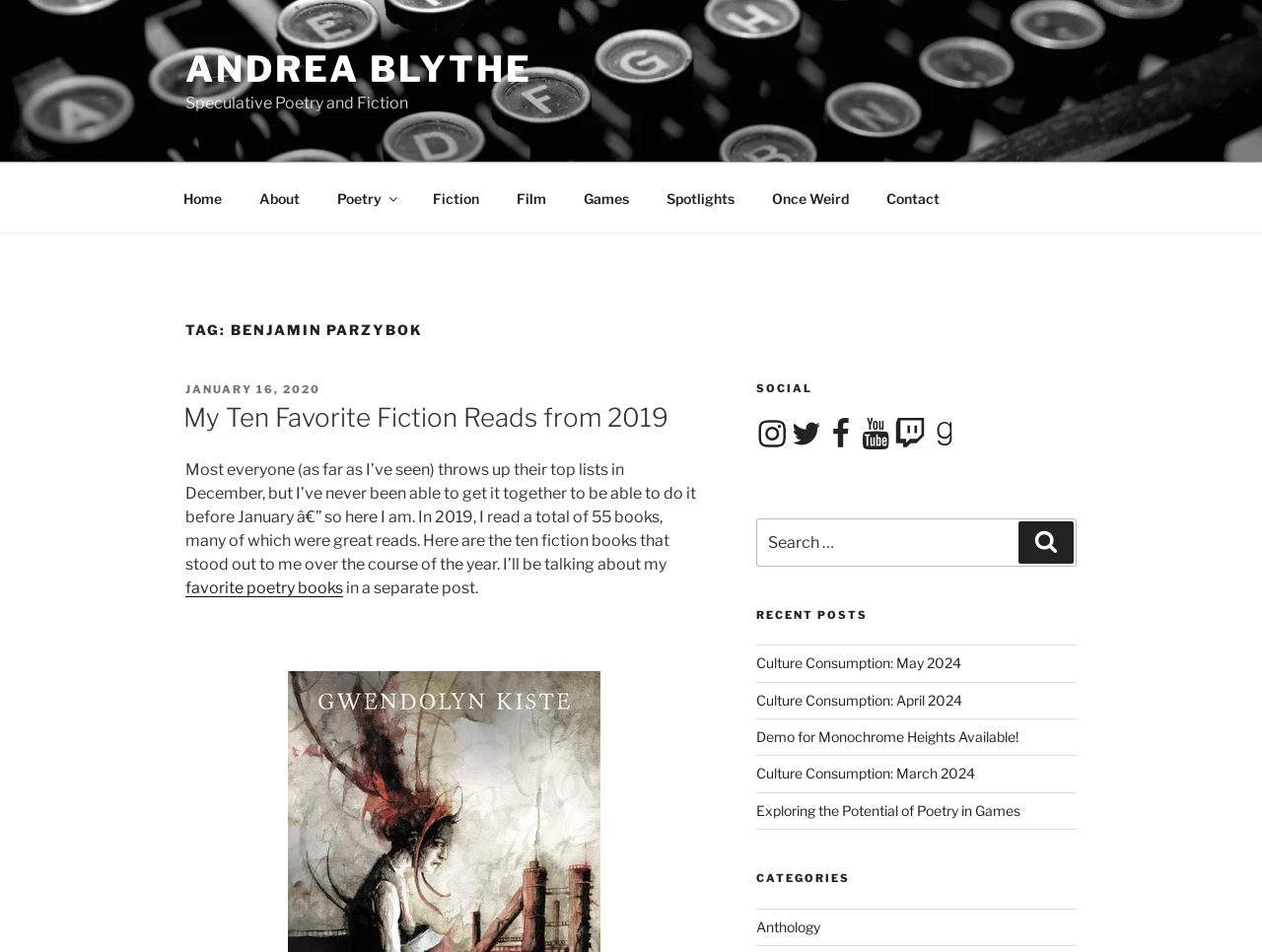For the following element description, predict the bounding box coordinates in the format (top-left x, top-left y, bottom-right x, bottom-right y). All values should be floating point numbers between 0 and 1. Description: Film

[0.395, 0.183, 0.446, 0.233]